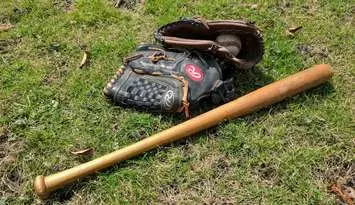Describe the scene depicted in the image with great detail.

A classic scene of summer sports is captured in this image, featuring a wooden baseball bat resting on lush green grass alongside a black baseball glove. The bat, polished and well-used, hints at countless games played and memories made on the field, while the glove, adorned with a logo, suggests readiness for practice or a casual game. The vibrant background of grass adds a fresh touch, evoking the spirit of outdoor play and the camaraderie that comes with the game of baseball. This image perfectly symbolizes the essence of America’s pastime, inviting viewers to reminisce about their own experiences on the diamond.